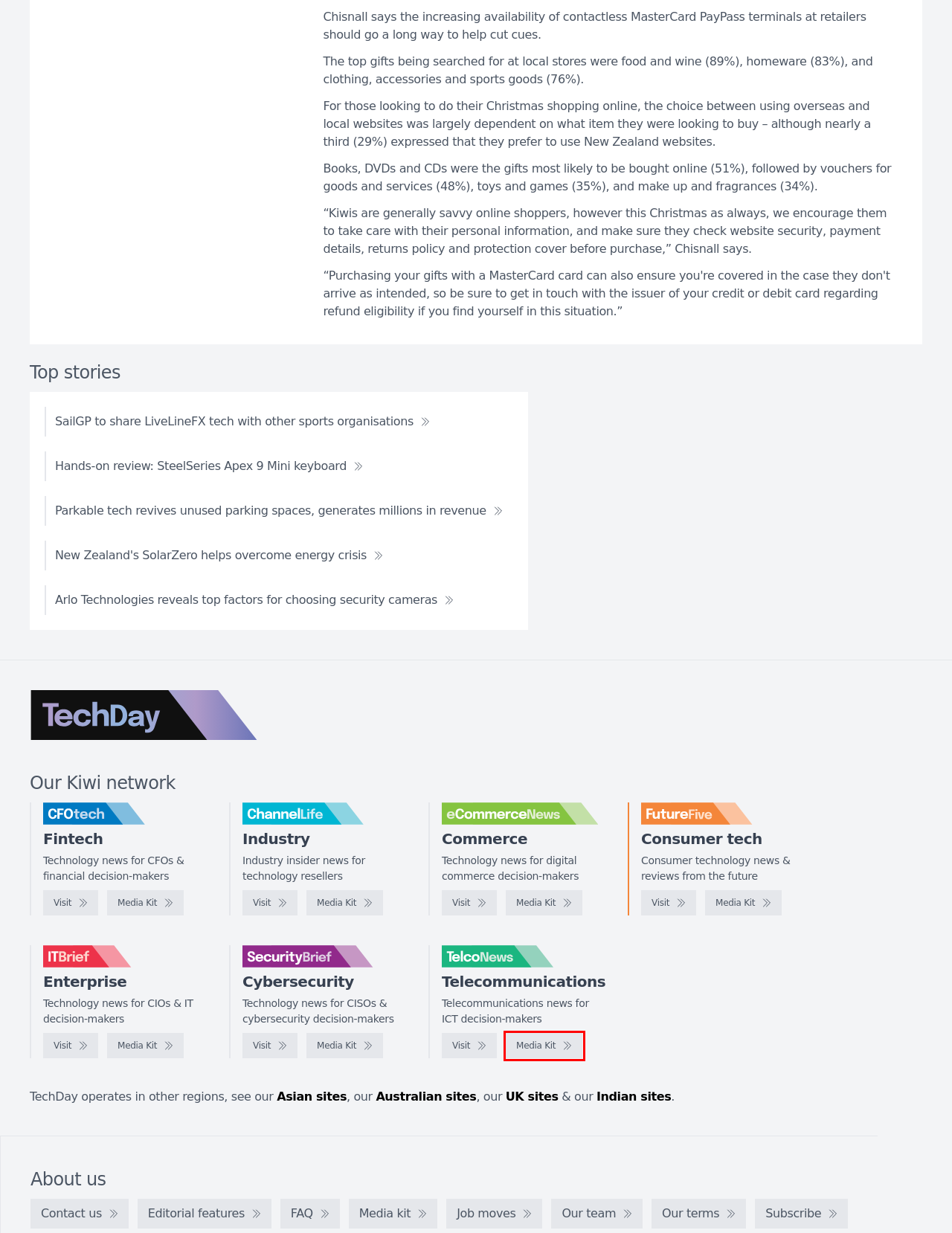Evaluate the webpage screenshot and identify the element within the red bounding box. Select the webpage description that best fits the new webpage after clicking the highlighted element. Here are the candidates:
A. TechDay Asia - Asia's technology news network
B. CFOtech New Zealand - Technology news for CFOs & financial decision-makers
C. TelcoNews New Zealand - Media kit
D. IT Brief New Zealand - Technology news for CIOs & IT decision-makers
E. TechDay India - India's technology news network
F. eCommerceNews New Zealand - Media kit
G. Join our mailing list
H. FutureFive New Zealand - Media kit

C